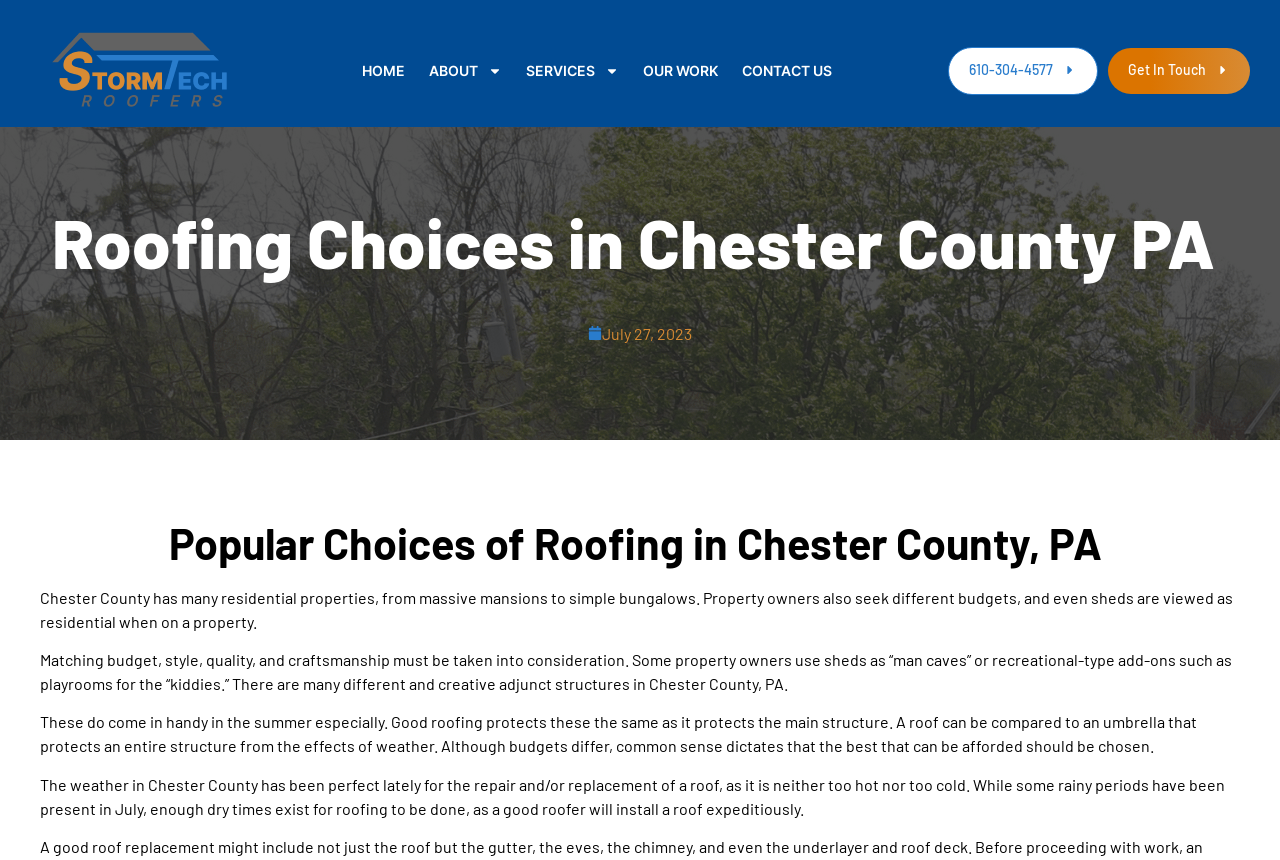From the webpage screenshot, predict the bounding box coordinates (top-left x, top-left y, bottom-right x, bottom-right y) for the UI element described here: Get In Touch

[0.866, 0.055, 0.977, 0.109]